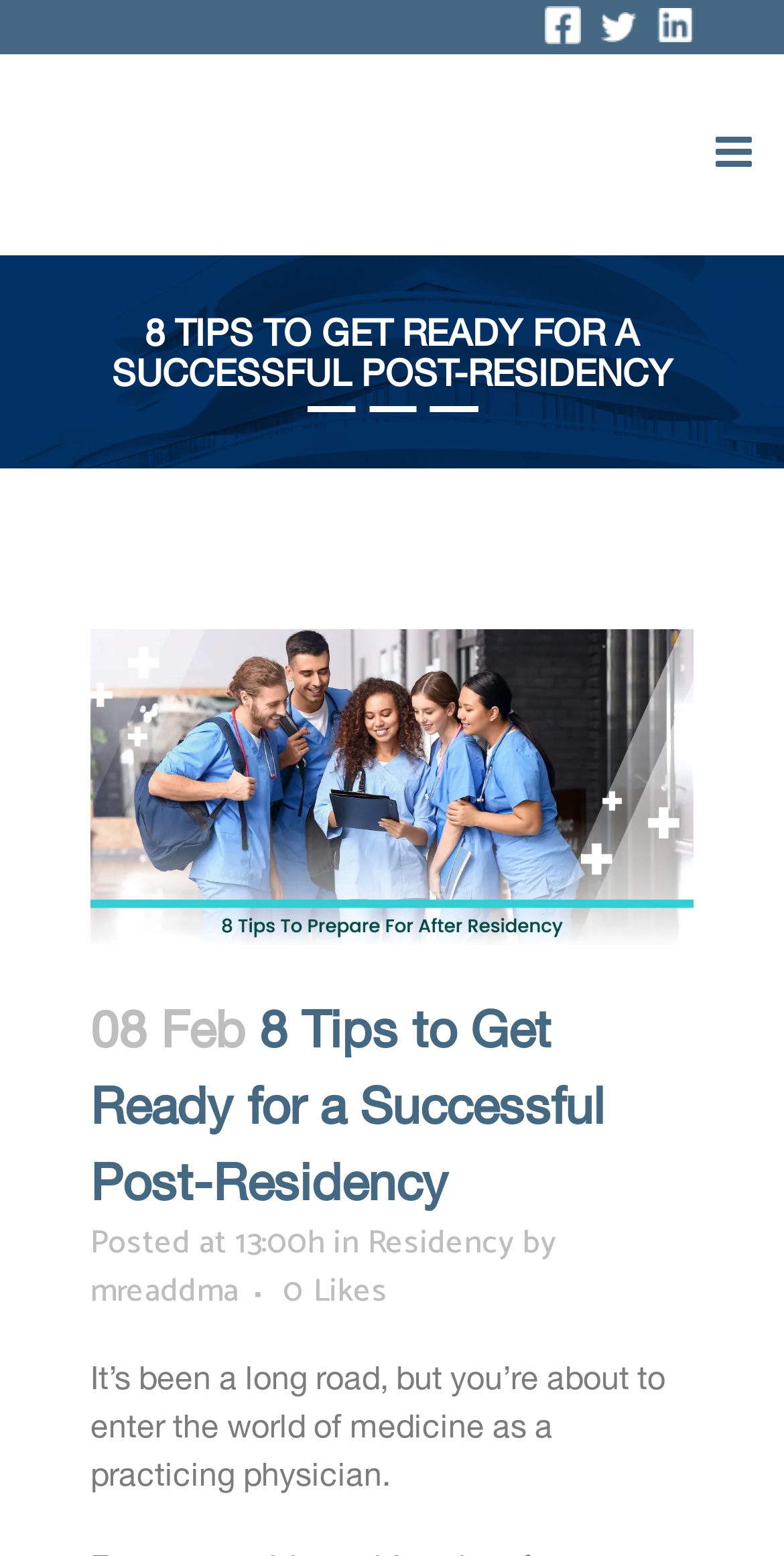Describe all the key features of the webpage in detail.

The webpage appears to be a blog post titled "8 Tips To Get Ready For A Successful Post-Residency" by Annashae. At the top of the page, there are three social media links, each accompanied by a small icon, aligned horizontally and centered. 

Below these links, there is a large image that spans almost the entire width of the page, with a heading "8 TIPS TO GET READY FOR A SUCCESSFUL POST-RESIDENCY" written in bold font above it. The image is likely a banner or a featured image for the blog post.

Underneath the image, there is a section with the post's metadata, including the date "08 Feb", the title "8 Tips to Get Ready for a Successful Post-Residency", and the author's name "Annashae". The post's category "Residency" is also mentioned, along with the number of likes, which is zero.

The main content of the blog post starts with a paragraph of text, which begins with "It’s been a long road, but you’re about to enter the world of medicine as a practicing physician." The text is likely a discussion on the best practices for making the most of the final months of residency, including polishing the CV, lining up references, licensing, and talking with a recruiter, as mentioned in the meta description.